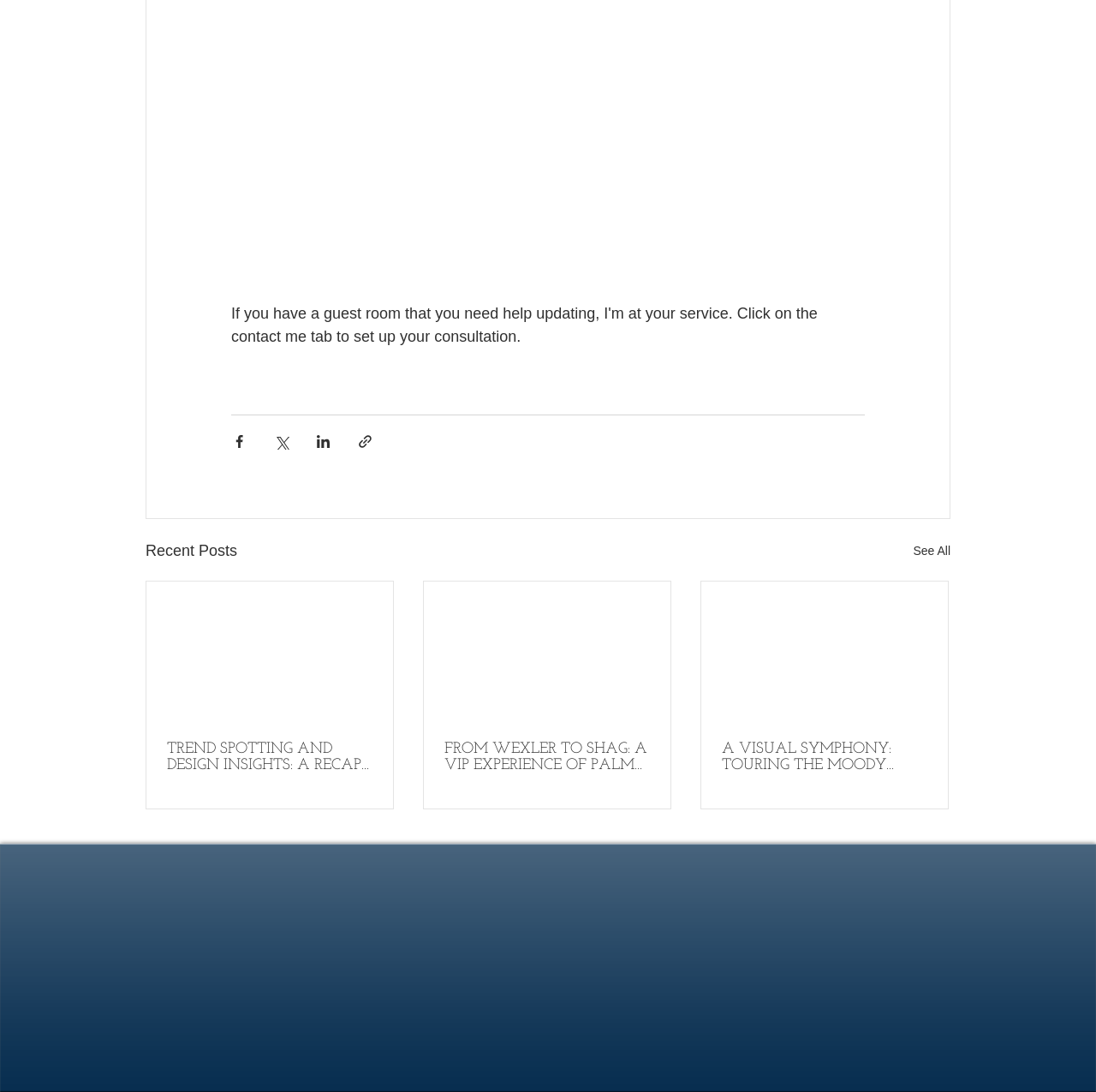Extract the bounding box of the UI element described as: "See All".

[0.833, 0.493, 0.867, 0.516]